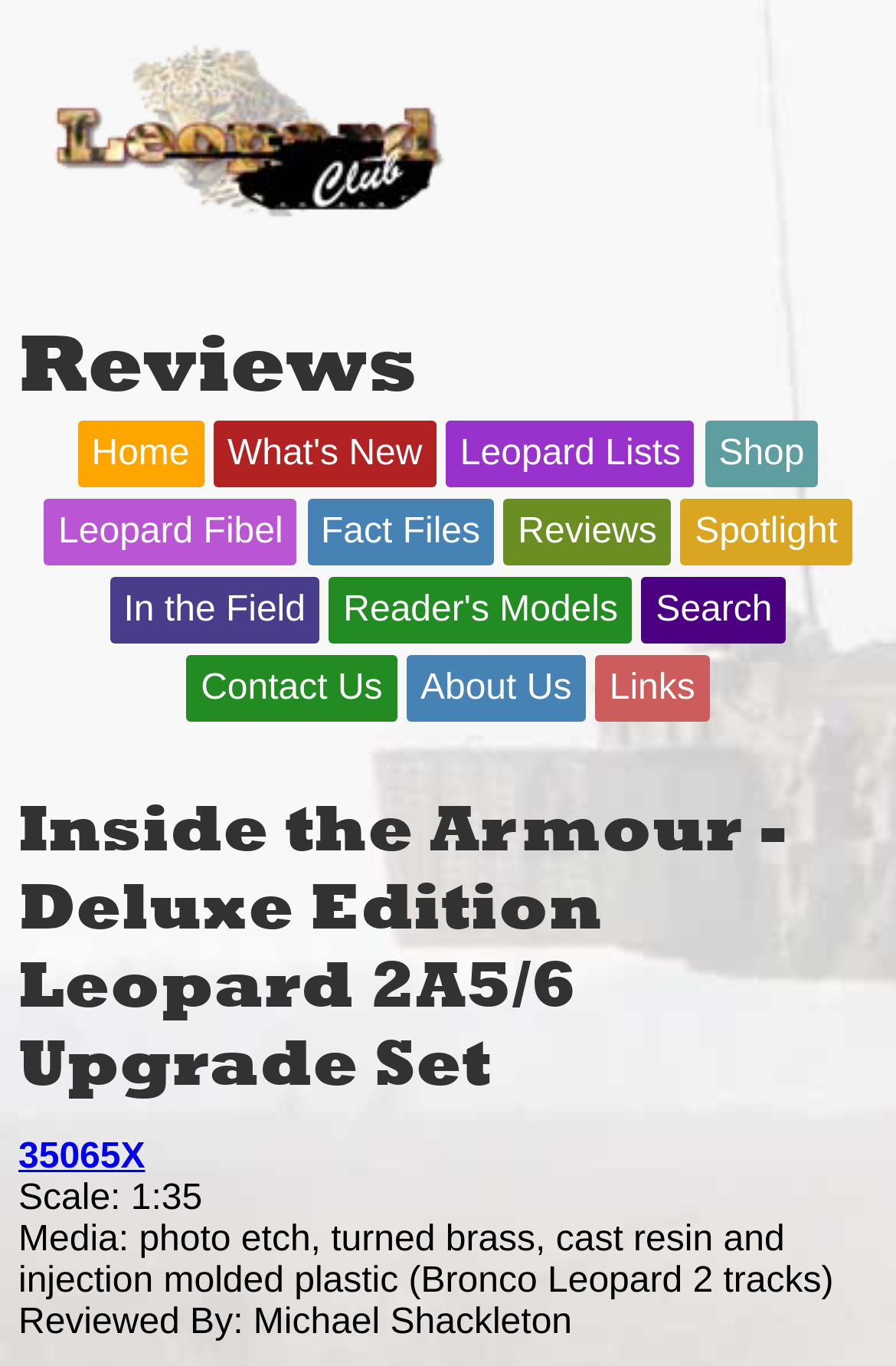Locate the bounding box coordinates of the area you need to click to fulfill this instruction: 'search for models'. The coordinates must be in the form of four float numbers ranging from 0 to 1: [left, top, right, bottom].

[0.717, 0.423, 0.877, 0.471]